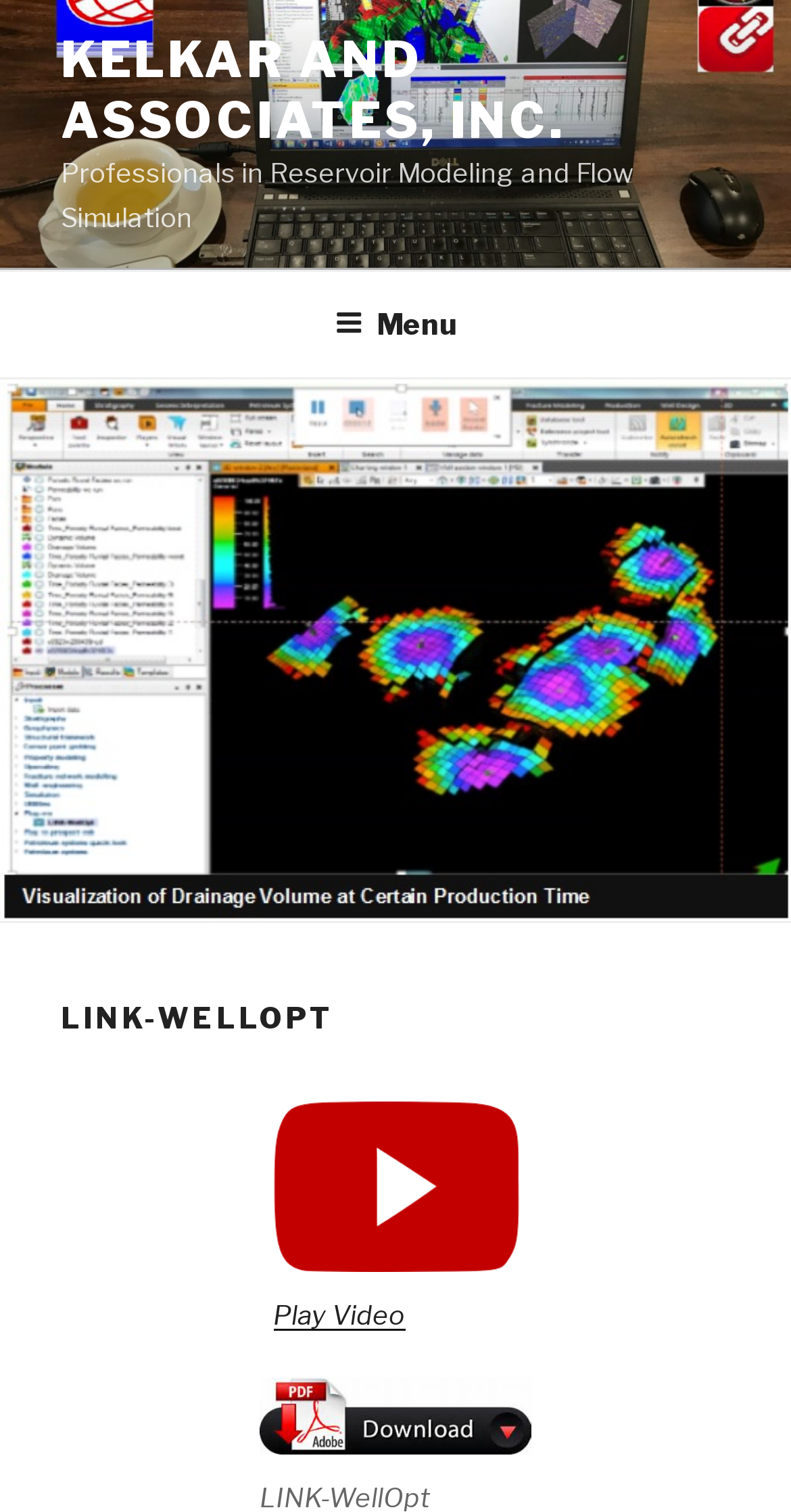Refer to the image and answer the question with as much detail as possible: How many menu items are in the top menu?

The top menu has a button element with the text 'Menu', which controls the top menu. Upon expanding the menu, there is only one header element with the text 'LINK-WELLOPT', which suggests that there is only one menu item.